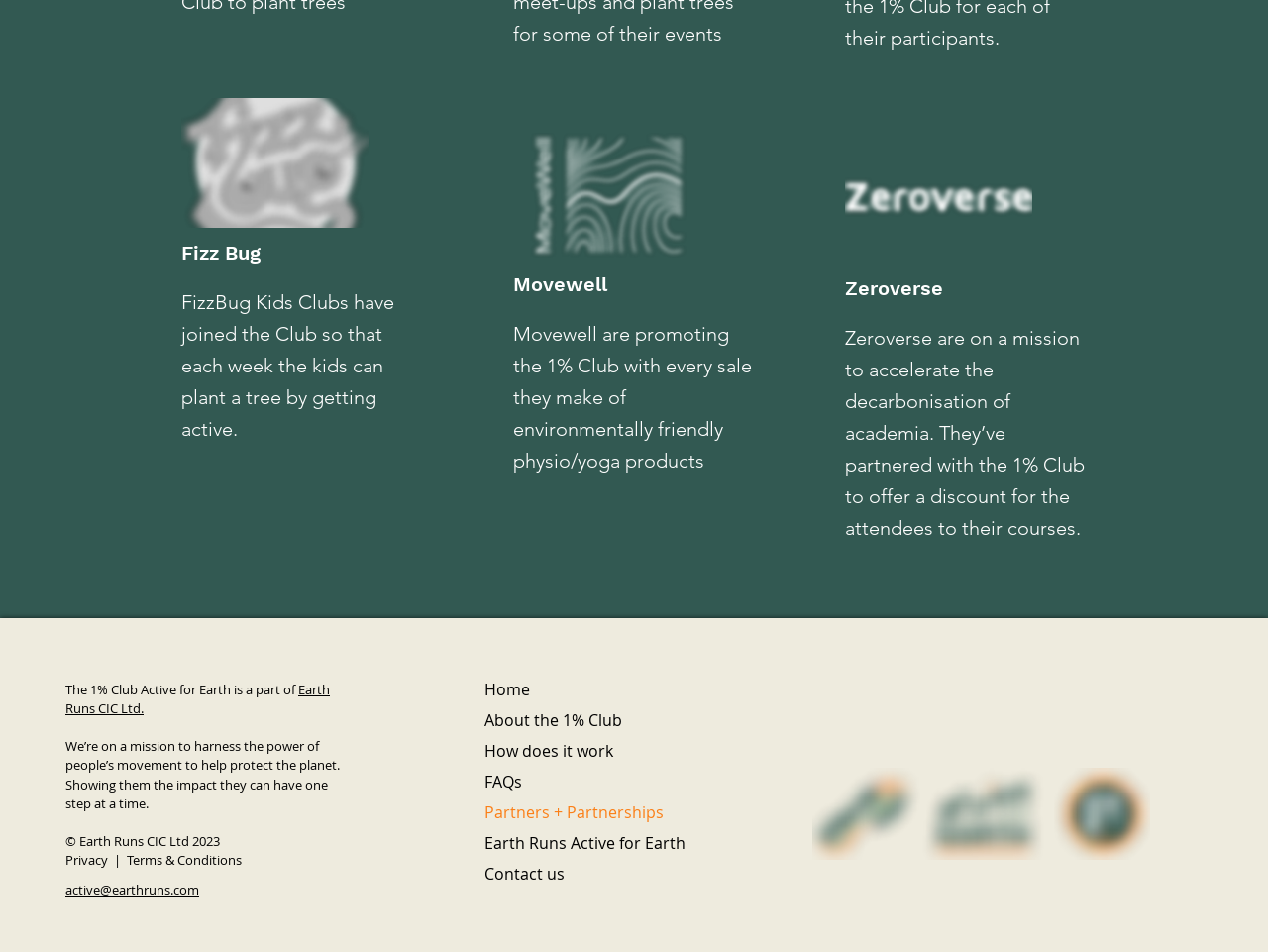Could you highlight the region that needs to be clicked to execute the instruction: "Read about Movewell"?

[0.404, 0.284, 0.588, 0.313]